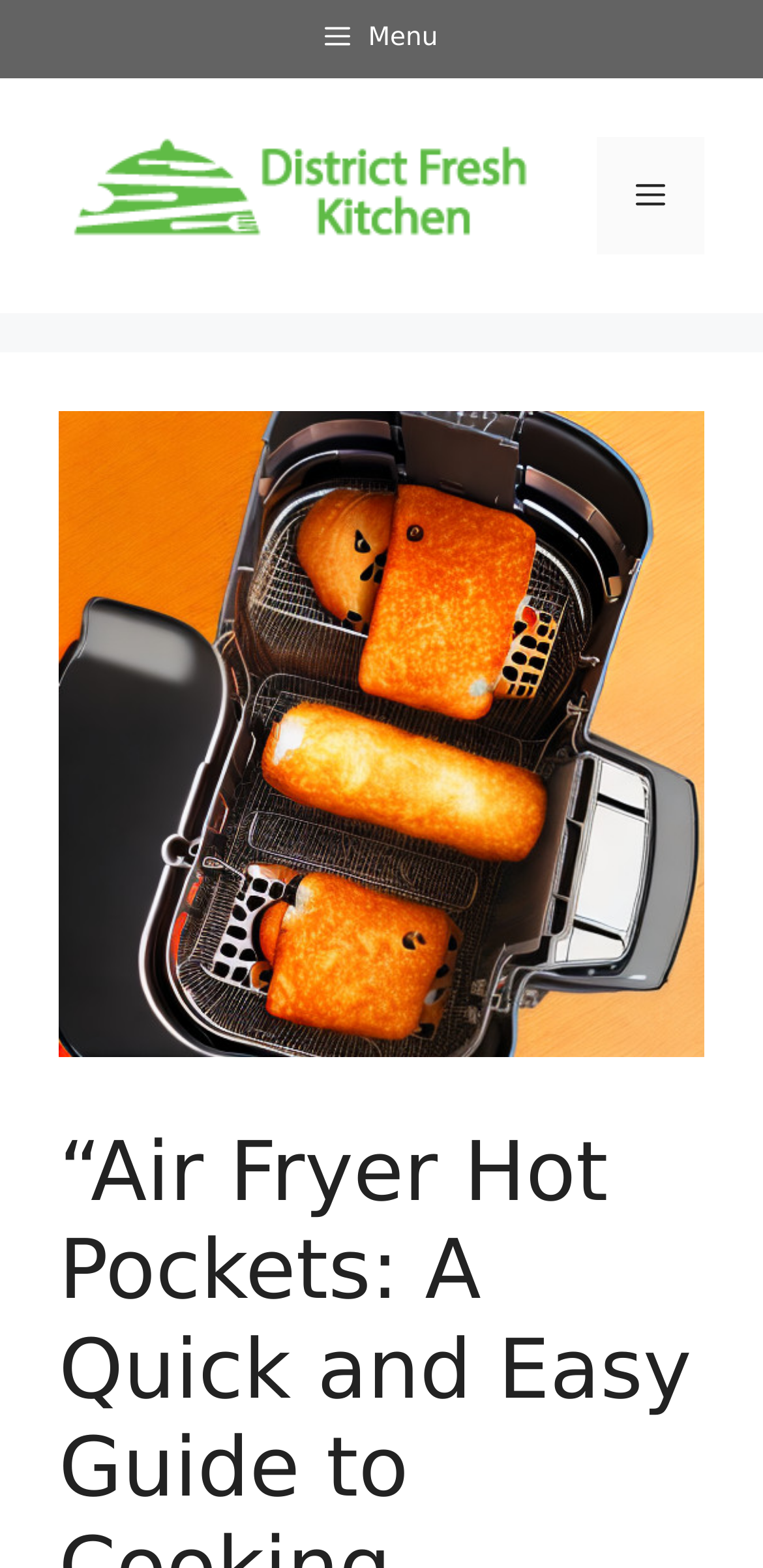Summarize the webpage in an elaborate manner.

The webpage is about cooking frozen hot pockets in an air fryer, with a focus on quick and easy preparation. At the top left corner, there is a button labeled "Menu" that allows users to navigate the site. Next to it, there is a banner with the site's name, "DISTRICT FRESH KITCHEN + BAR", which is accompanied by a logo image. 

Below the banner, there is a large image that takes up most of the top section of the page, displaying the title "Air Fryer Hot Pockets: A Quick and Easy Guide to Cooking Delicious Frozen Snacks". 

On the top right corner, there is a mobile toggle button labeled "Menu" that expands to reveal a navigation menu. 

The main content of the page is divided into two sections, each containing an advertisement iframe that takes up the full width of the page. These sections are stacked vertically, with the top one taking up about half of the page's height and the bottom one taking up the remaining half.